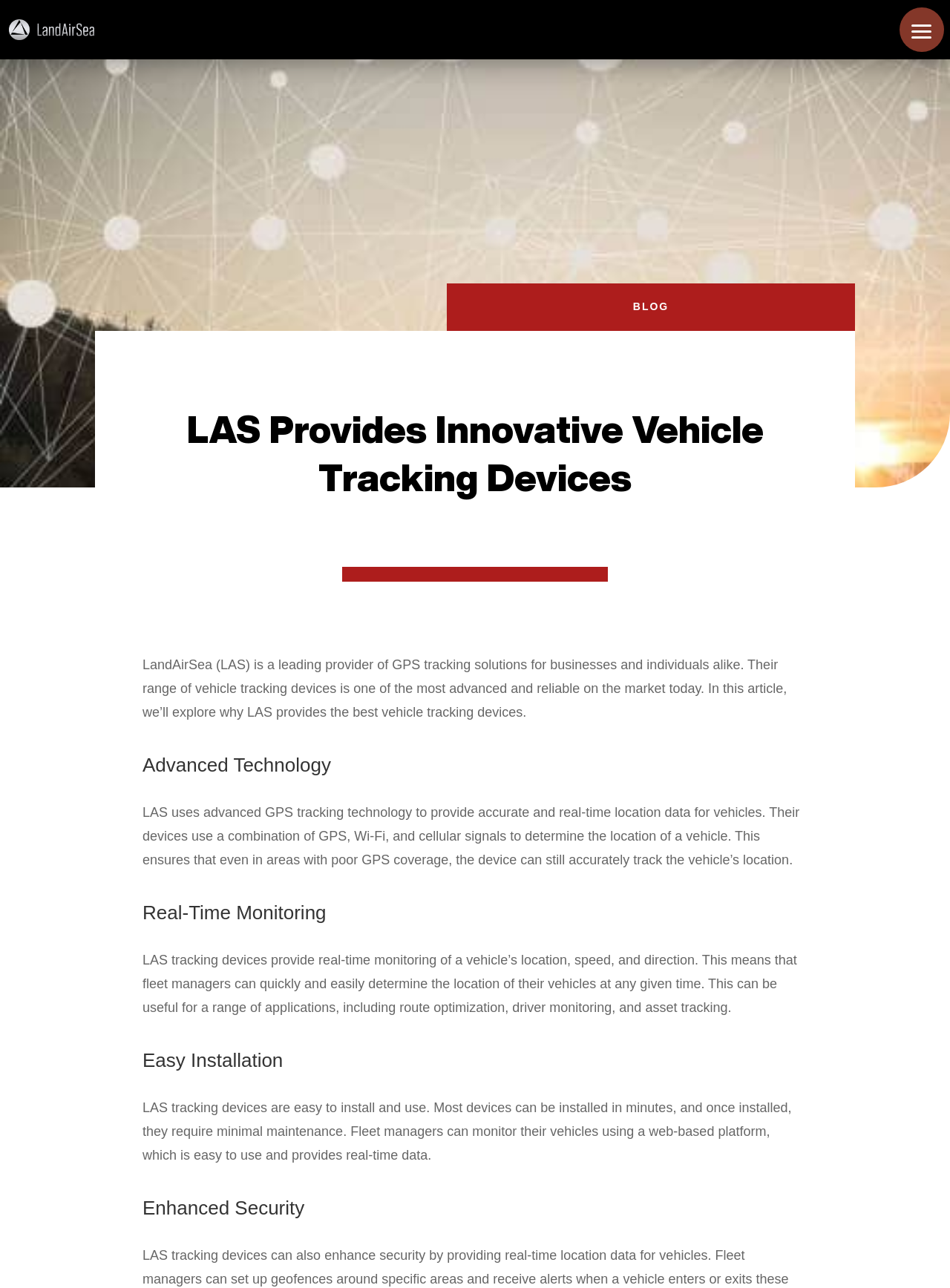Provide an in-depth caption for the webpage.

The webpage is about LAS, a company that offers GPS tracking solutions for vehicles. At the top right corner, there is a menu button. On the top left, there is a link to "LandAirSea GPS Solutions" accompanied by a small image. Below this, there is a prominent heading that reads "LAS Provides Innovative Vehicle Tracking Devices". 

Underneath this heading, there is a paragraph of text that introduces LAS as a leading provider of GPS tracking solutions and explains that their range of vehicle tracking devices is advanced and reliable. 

The page is then divided into four sections, each with a heading: "Advanced Technology", "Real-Time Monitoring", "Easy Installation", and "Enhanced Security". 

In the "Advanced Technology" section, there is a paragraph of text that explains how LAS uses a combination of GPS, Wi-Fi, and cellular signals to provide accurate and real-time location data for vehicles. 

In the "Real-Time Monitoring" section, there is a paragraph of text that describes how LAS tracking devices provide real-time monitoring of a vehicle's location, speed, and direction, which can be useful for fleet managers. 

In the "Easy Installation" section, there is a paragraph of text that explains how LAS tracking devices are easy to install and use, requiring minimal maintenance. 

Finally, in the "Enhanced Security" section, there is no text, but it is likely that this section would discuss the security features of LAS tracking devices.